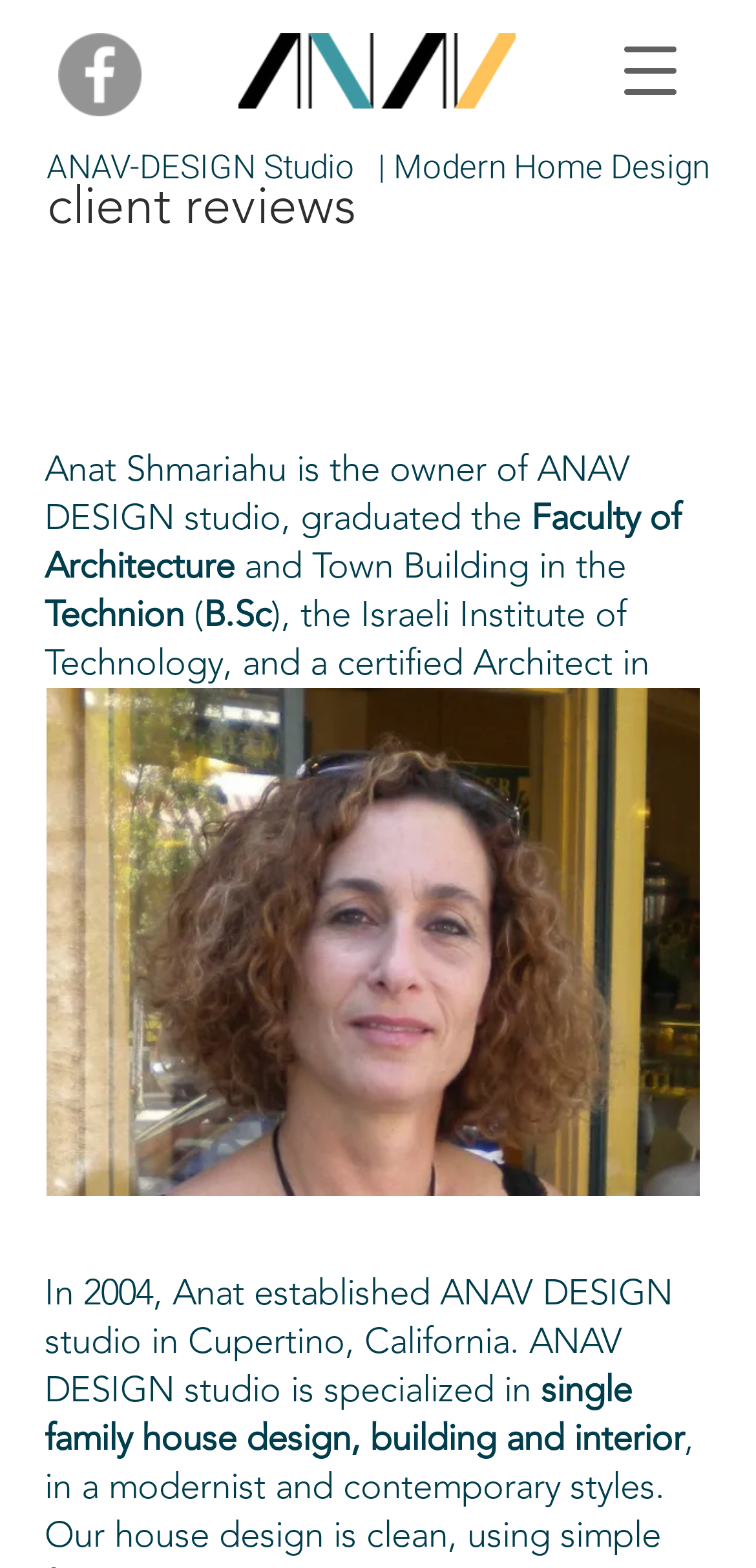Given the element description "aria-label="Facebook"", identify the bounding box of the corresponding UI element.

[0.064, 0.017, 0.154, 0.061]